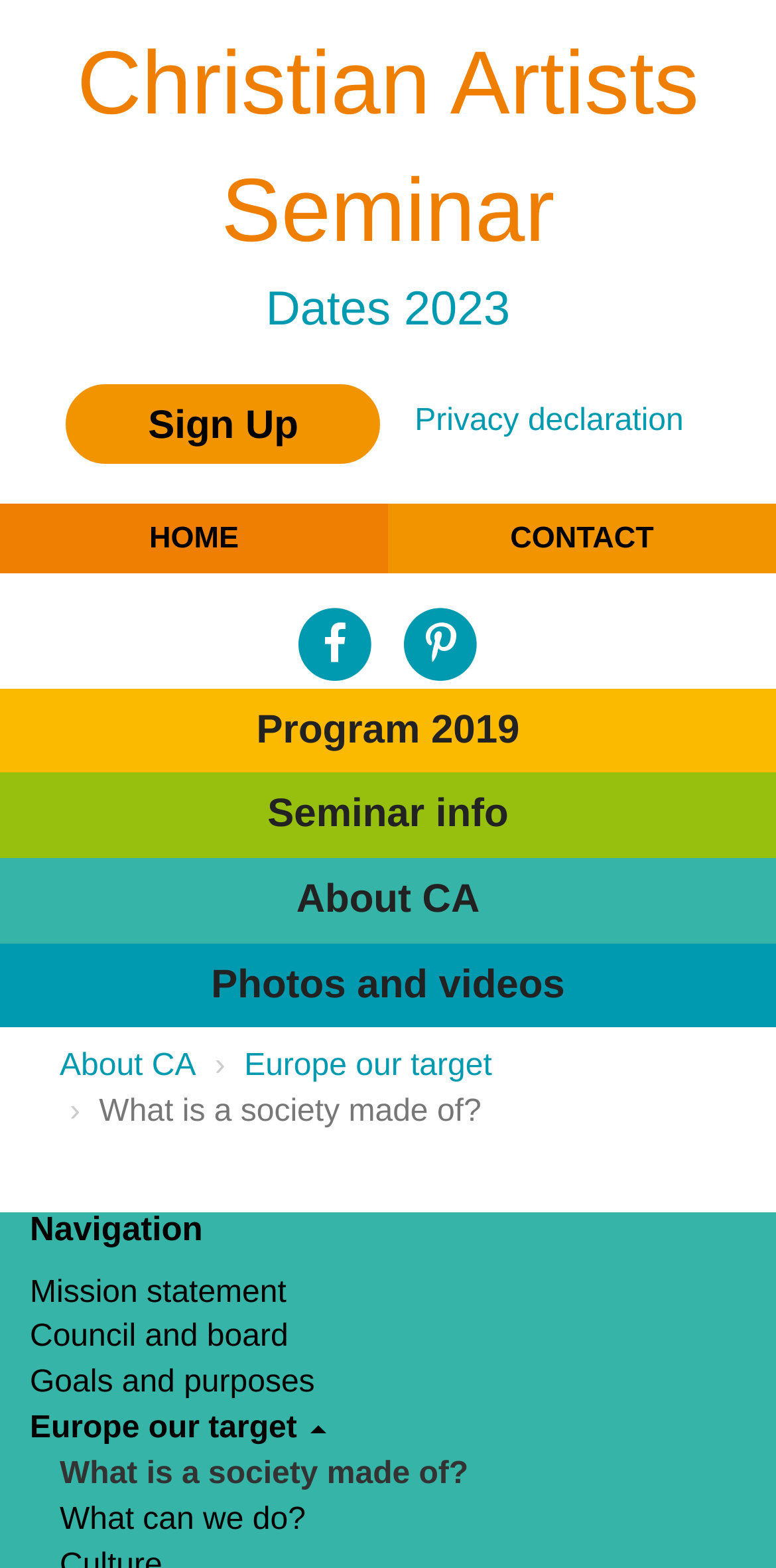Please identify the bounding box coordinates of the area I need to click to accomplish the following instruction: "Learn about the mission statement".

[0.038, 0.811, 0.369, 0.84]